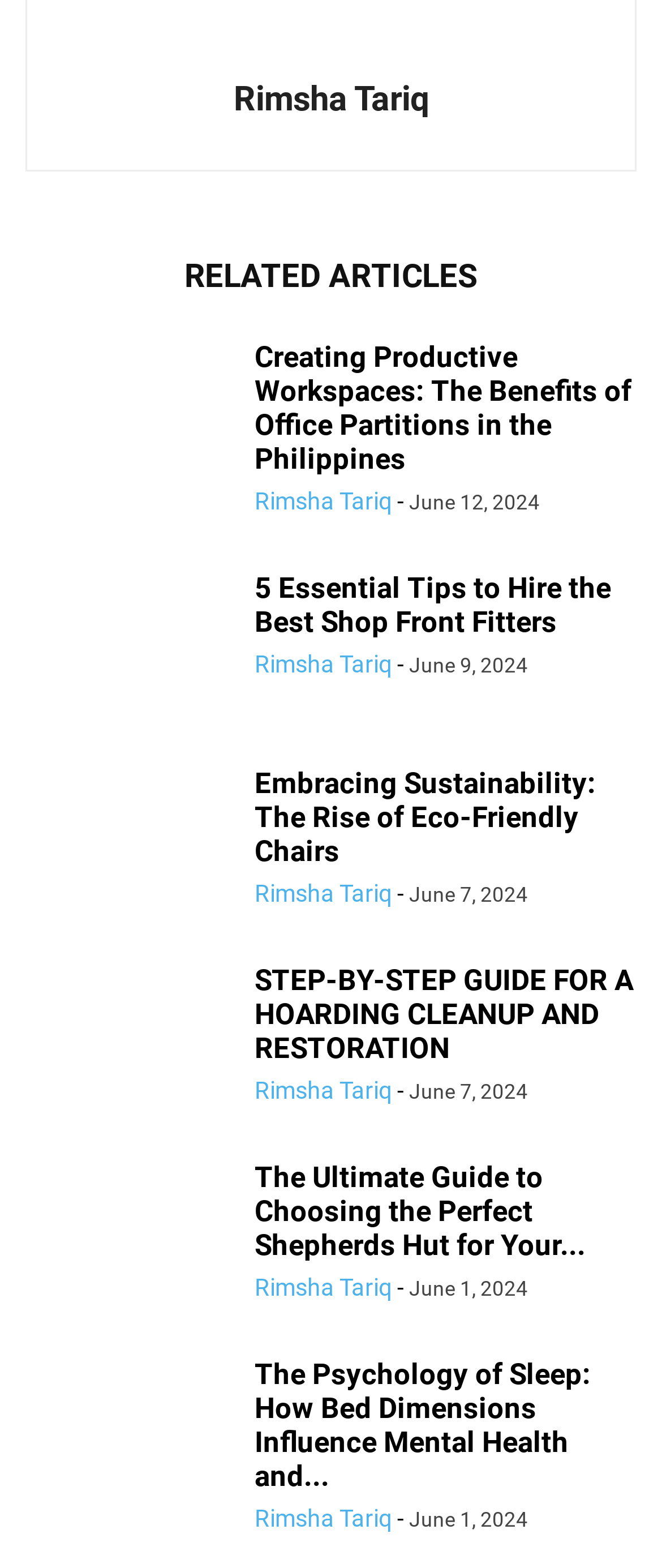Give a one-word or one-phrase response to the question:
When was the article 'STEP-BY-STEP GUIDE FOR A HOARDING CLEANUP AND RESTORATION' published?

June 7, 2024